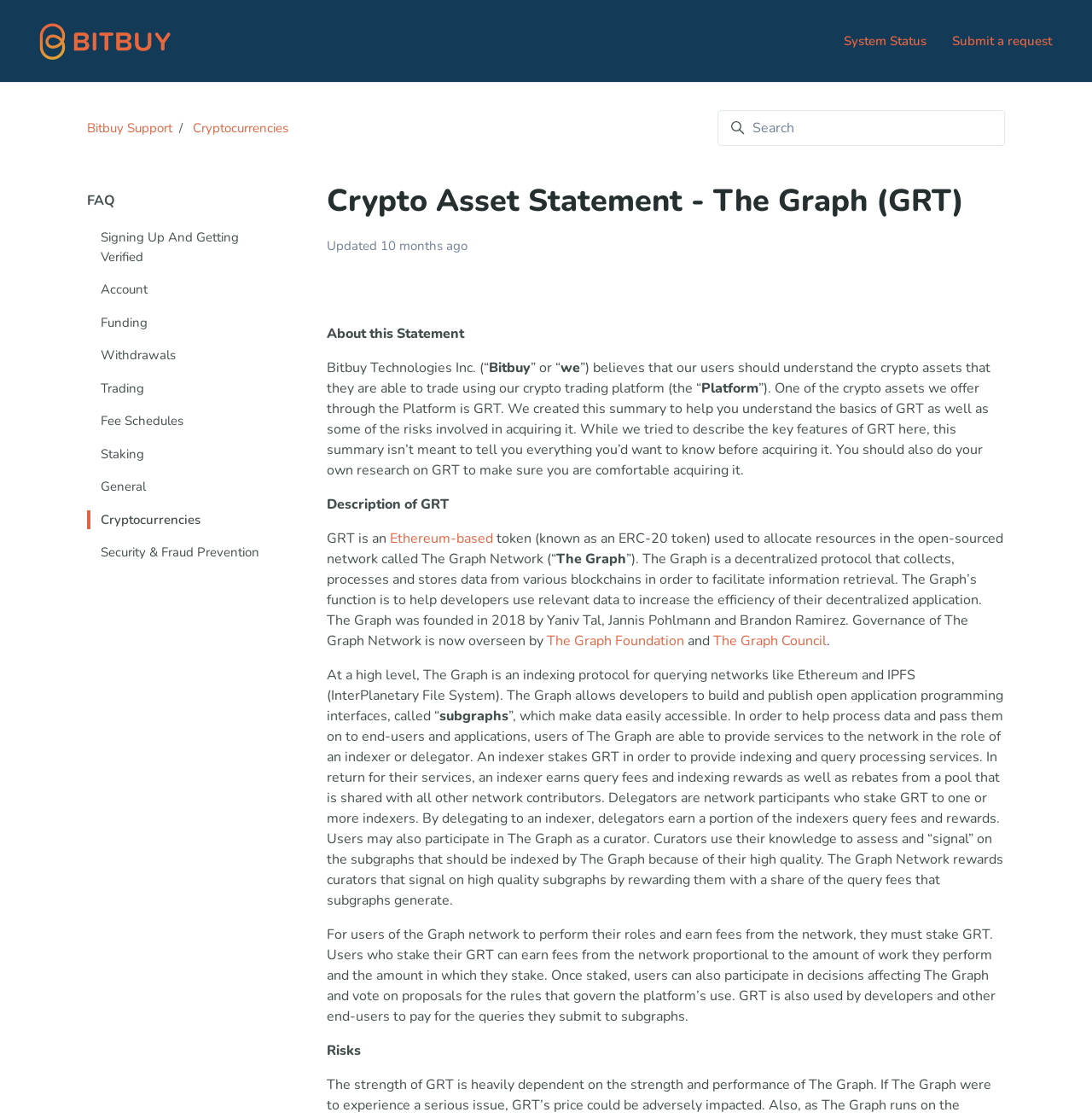Explain the webpage's layout and main content in detail.

This webpage is a support page for Bitbuy, a cryptocurrency trading platform. At the top, there is a navigation bar with a "Skip to main content" link, followed by a primary navigation section with links to the help center home page, system status, and a submit a request feature. Below this, there is a breadcrumb navigation section with links to Bitbuy Support and Cryptocurrencies.

The main content of the page is divided into sections. The first section has a heading "Crypto Asset Statement - The Graph (GRT)" and an updated timestamp of "2023-07-31 18:24" with a note that it was updated 10 months ago. Below this, there is a brief introduction to the statement, which explains that Bitbuy Technologies Inc. believes users should understand the crypto assets they trade on their platform.

The next section provides a description of GRT, an Ethereum-based token used to allocate resources in the open-sourced network called The Graph Network. The text explains the function of The Graph, its founders, and its governance structure. It also describes how The Graph allows developers to build and publish open application programming interfaces, called subgraphs, which make data easily accessible.

The following section explains the roles of users in The Graph network, including indexers, delegators, and curators, and how they can earn fees and rewards by providing services to the network. It also explains how users can participate in decisions affecting The Graph by staking GRT and voting on proposals.

Finally, there is a section on risks associated with GRT, but the specific risks are not mentioned.

On the left side of the page, there is a menu with links to various topics, including FAQ, Signing Up And Getting Verified, Account, Funding, Withdrawals, Trading, Fee Schedules, Staking, General, Cryptocurrencies, and Security & Fraud Prevention.